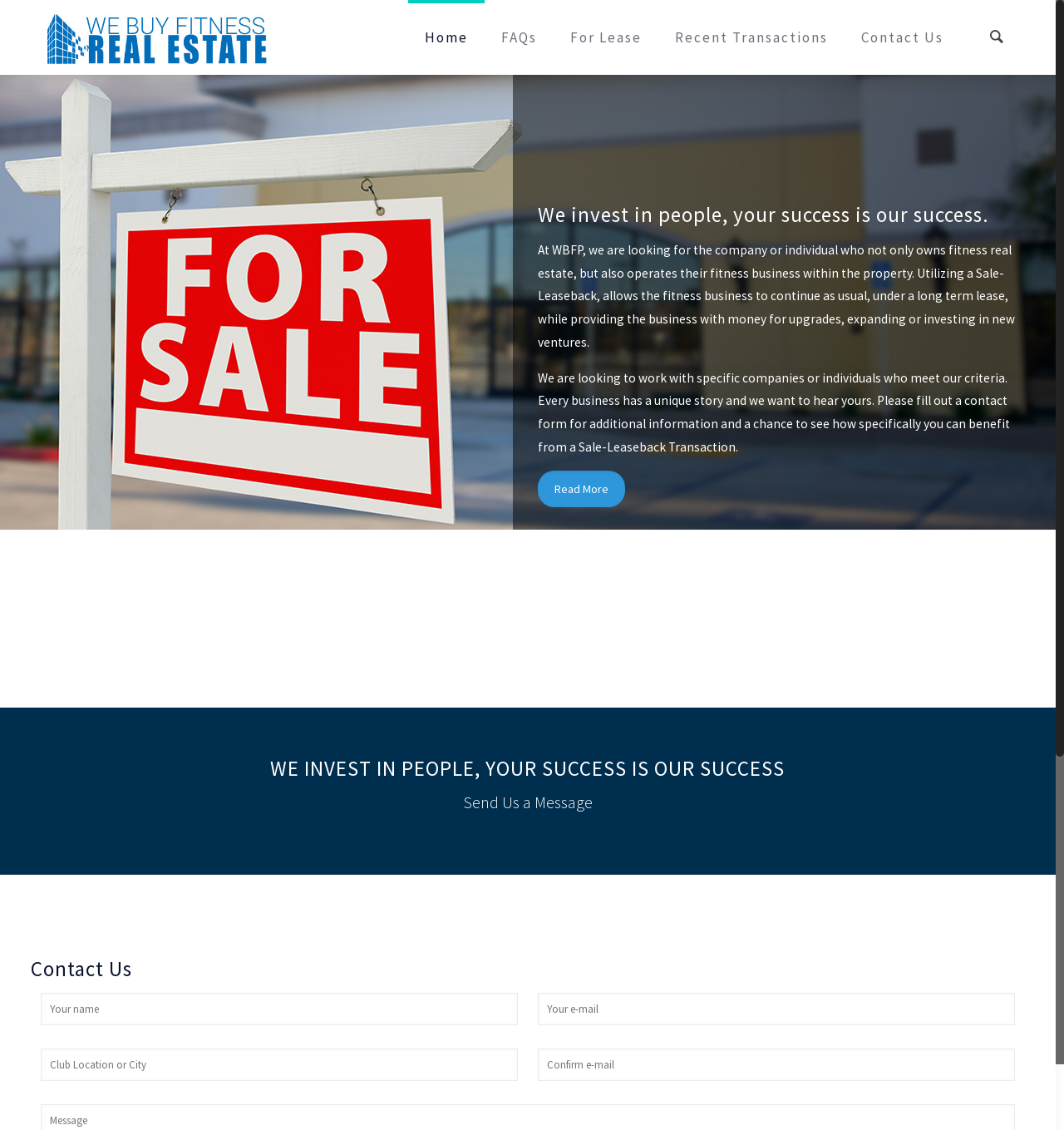Determine the bounding box for the UI element described here: "title="We Buy Fitness Real Estate"".

[0.045, 0.0, 0.252, 0.066]